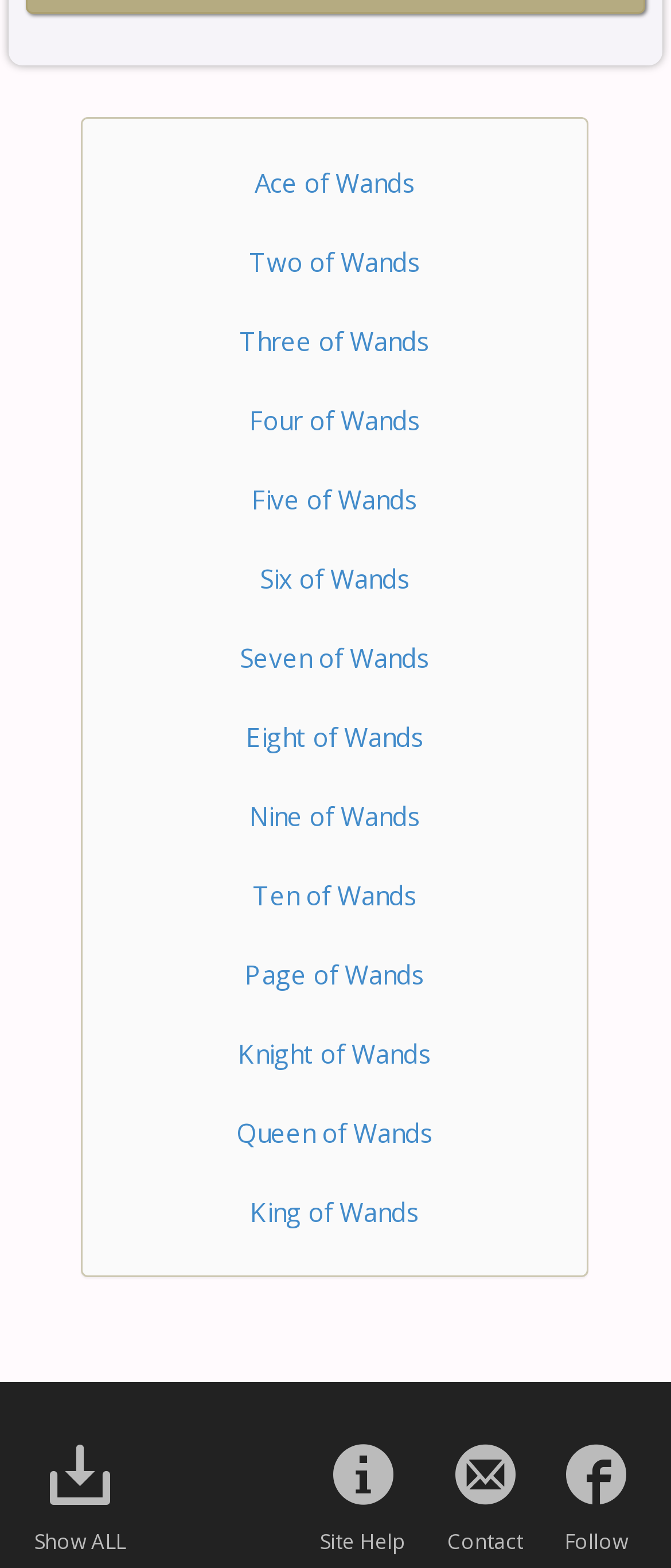Please specify the coordinates of the bounding box for the element that should be clicked to carry out this instruction: "Show everything else on Lotus Tarot". The coordinates must be four float numbers between 0 and 1, formatted as [left, top, right, bottom].

[0.074, 0.935, 0.164, 0.954]